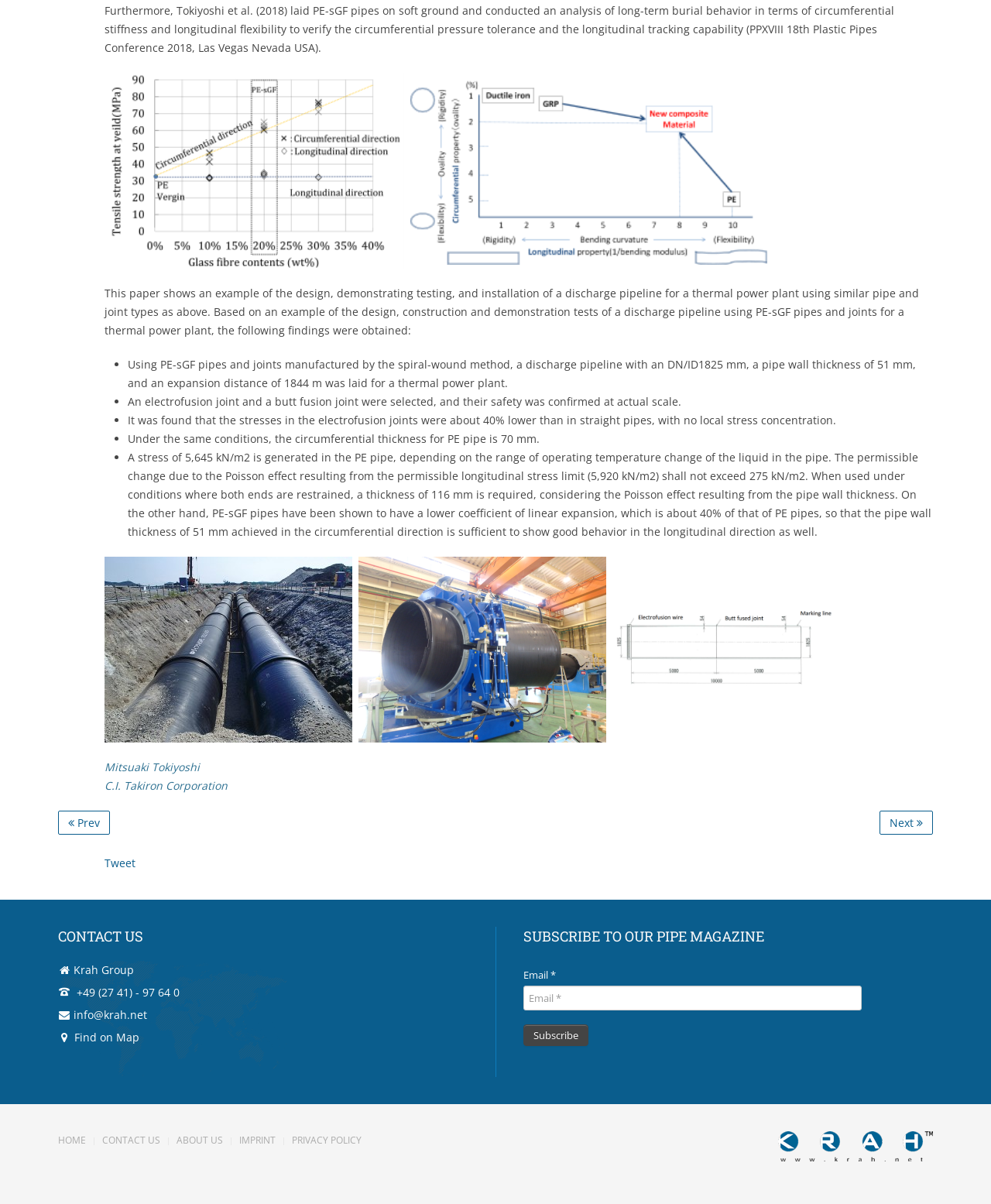Respond to the following question with a brief word or phrase:
What is the email address to subscribe to the pipe magazine?

Not specified